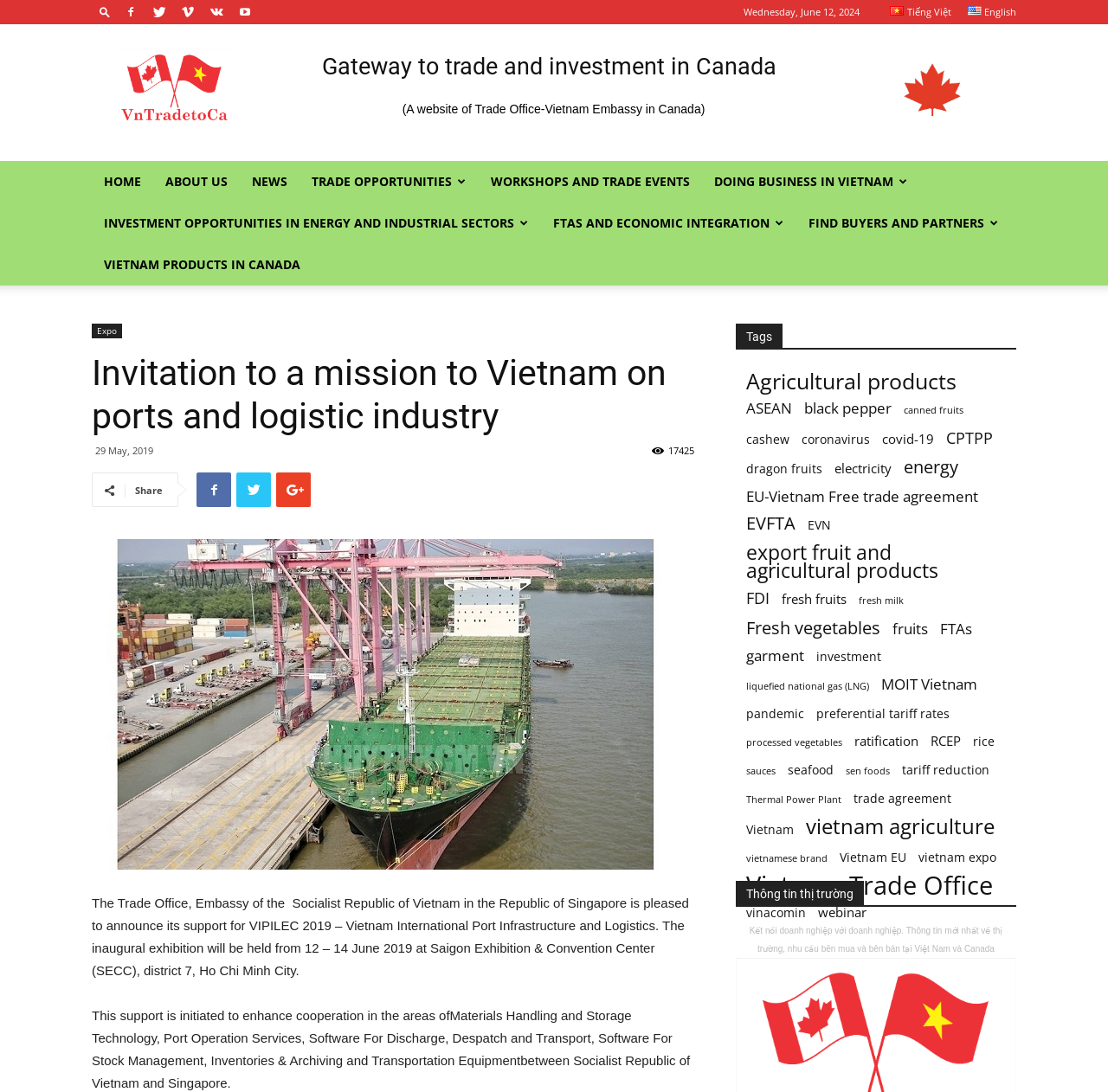What is the name of the exhibition?
Answer the question with as much detail as you can, using the image as a reference.

I found the name of the exhibition by looking at the text in the webpage, specifically the sentence 'The Trade Office, Embassy of the Socialist Republic of Vietnam in the Republic of Singapore is pleased to announce its support for VIPILEC 2019 – Vietnam International Port Infrastructure and Logistics.'